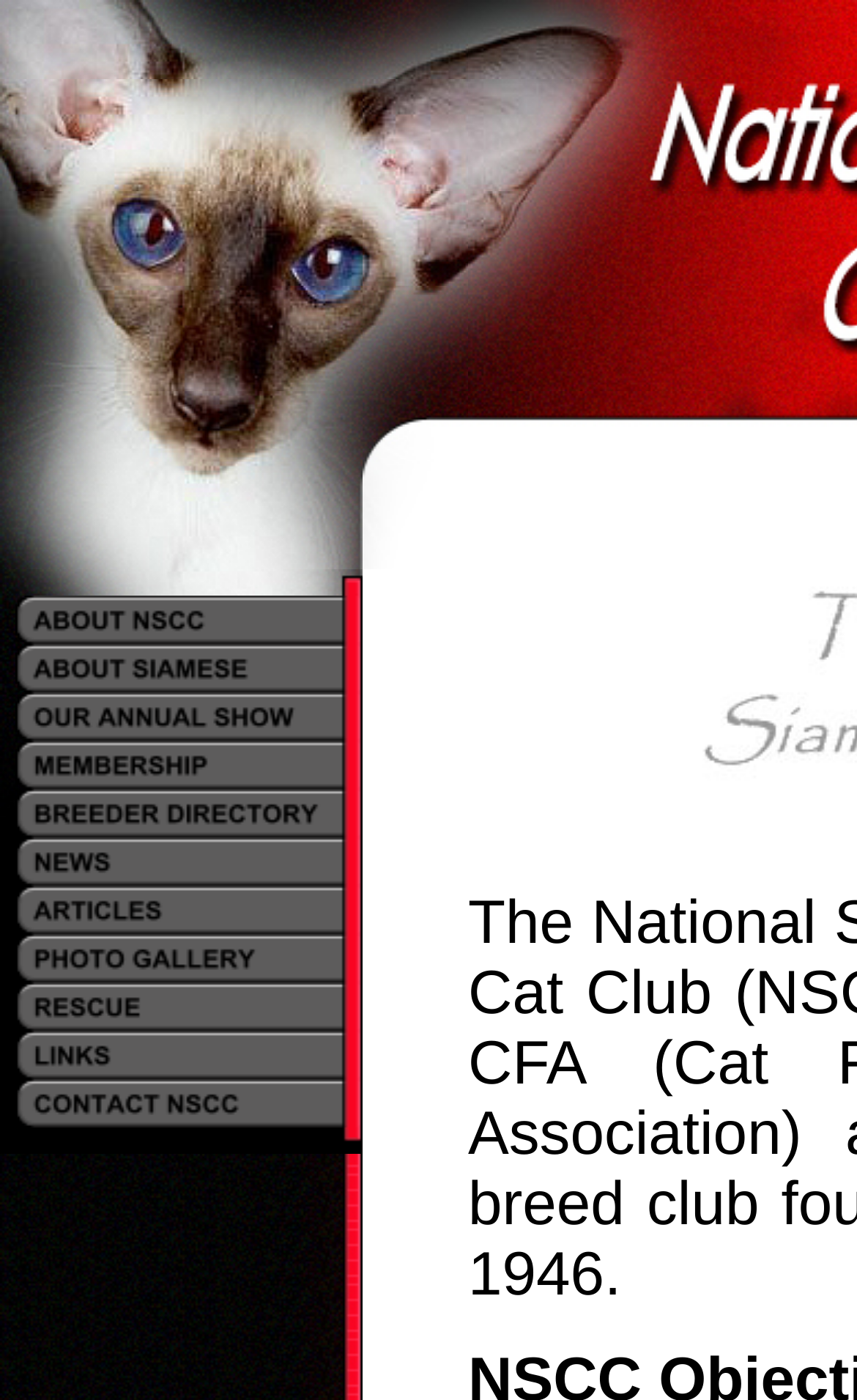Write an extensive caption that covers every aspect of the webpage.

The webpage is dedicated to the National Siamese Cat Club. At the top, there are eight images arranged in two rows, taking up the entire width of the page. Below these images, there is a table with a single row containing nine links: ABOUT NSCC, ABOUT SIAMESE, OUR ANNUAL SHOW, MEMBERSHIP, BREEDER DIRECTORY, NEWS, ARTICLES, PHOTO GALLERY, RESCUE, and CONTACT NSCC. Each link has a corresponding image next to it. The links are evenly spaced and take up the majority of the page's width. At the very bottom of the page, there is a small, empty space with a single non-breaking space character.